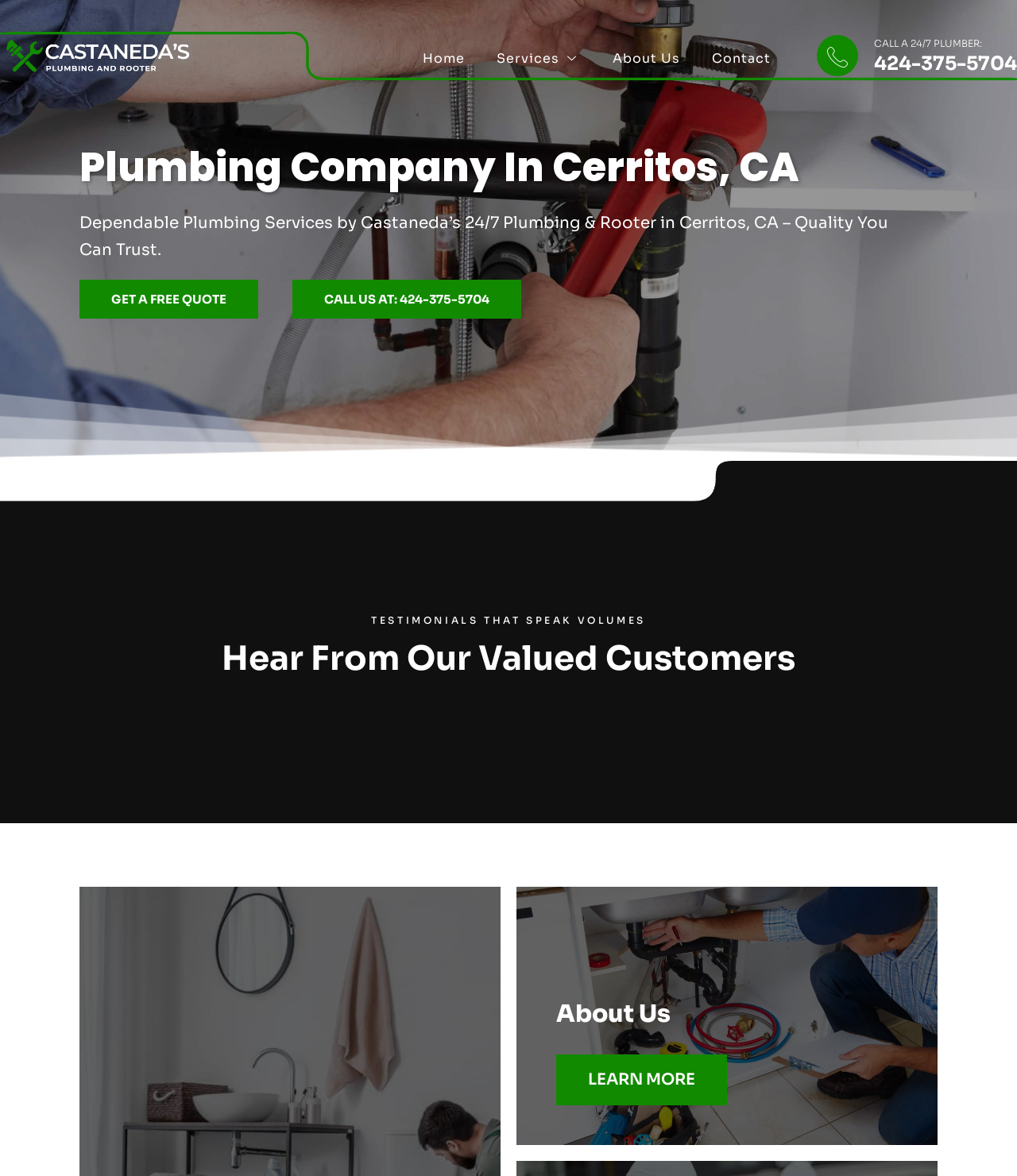What is the purpose of the 'GET A FREE QUOTE' link?
Look at the image and answer the question using a single word or phrase.

To get a free quote